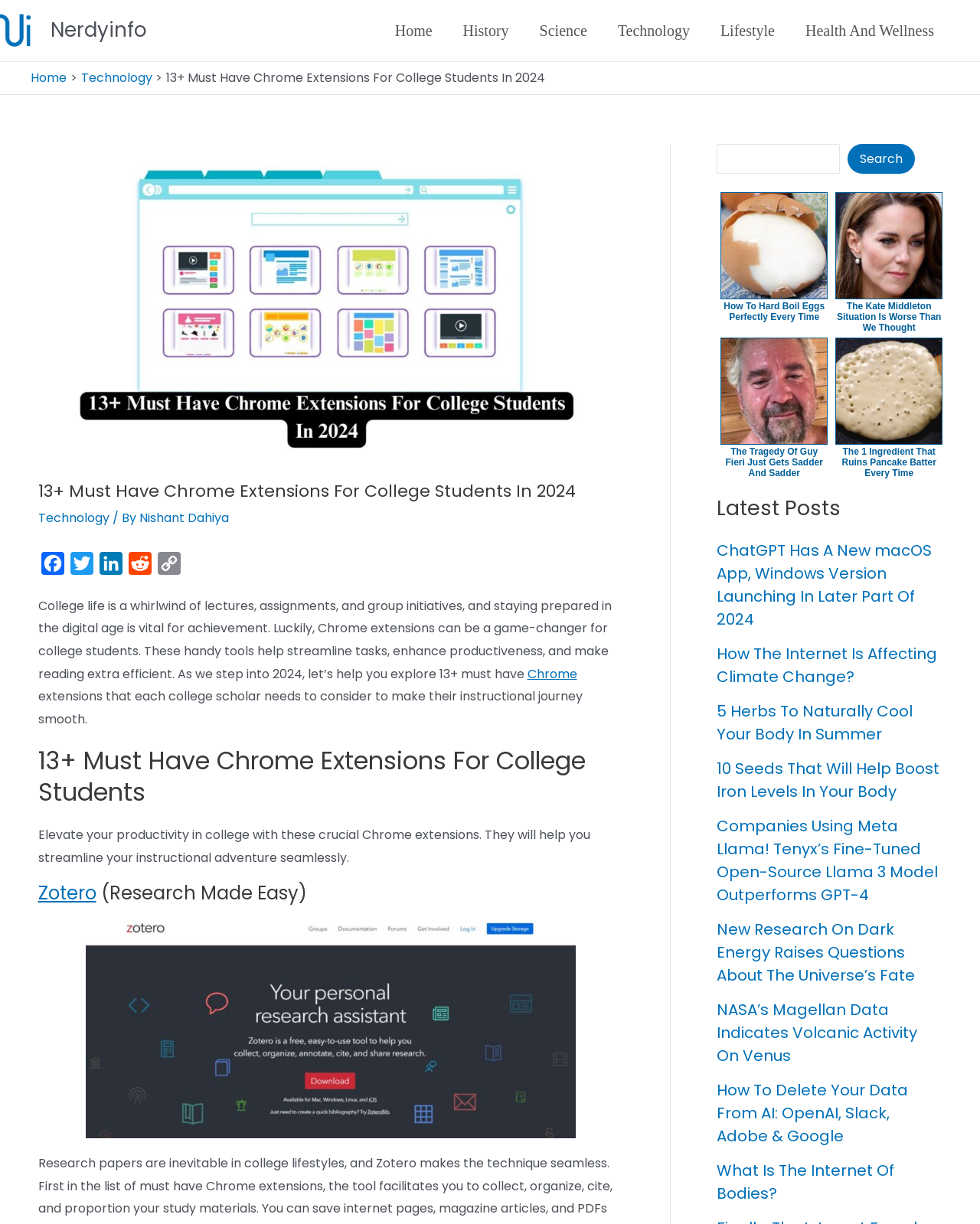Give the bounding box coordinates for the element described by: "Technology".

[0.082, 0.056, 0.155, 0.071]